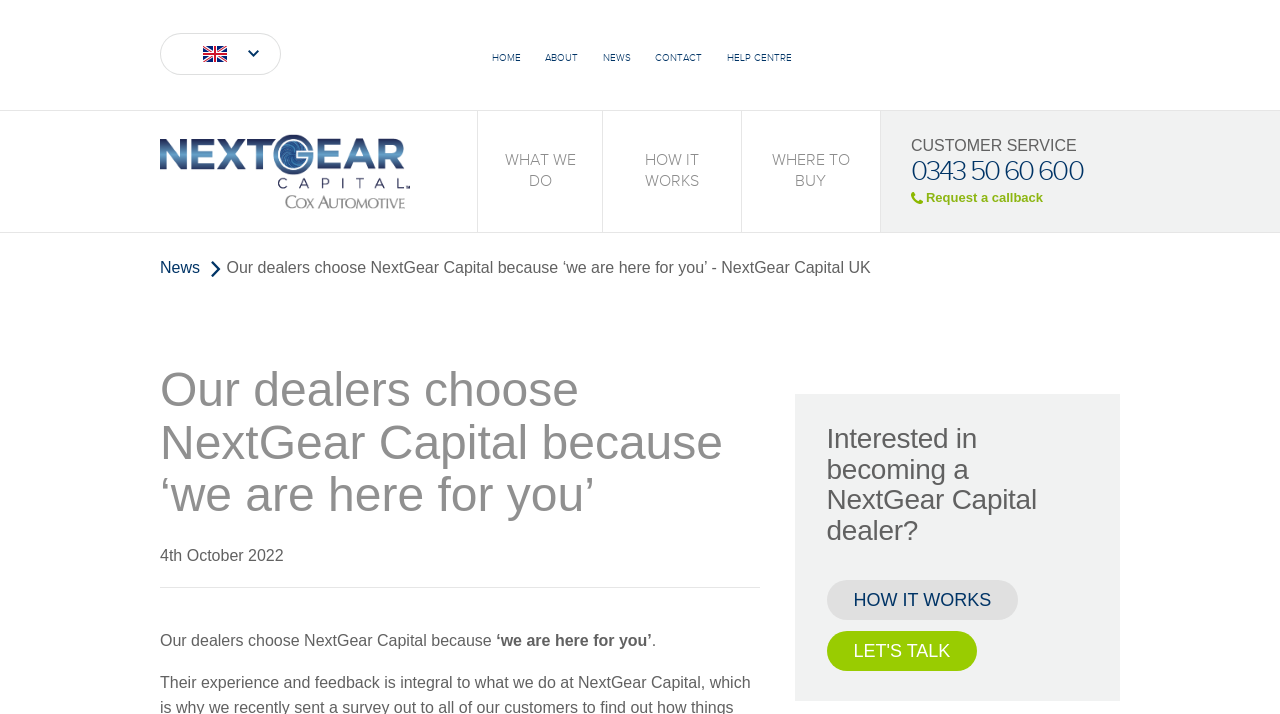Generate a comprehensive description of the webpage content.

This webpage is about NextGear Capital UK, a financial services company. At the top left, there is a currency selection dropdown with a default value of "£". Above this, there are six navigation links: "HOME", "ABOUT", "NEWS", "CONTACT", "HELP CENTRE", and "APPLY NOW" and "LOGIN" on the right side. 

Below the navigation links, there is a table with three columns. The first column has a link to "NextGear Capital", the second column has a link to "WHAT WE DO", and the third column has links to "HOW IT WORKS" and "WHERE TO BUY". 

On the right side of the table, there is a section with a heading "CUSTOMER SERVICE" and a link to "Request a callback". Below this section, there is a link to "News" and a paragraph of text that repeats the title of the webpage. 

Further down, there is a heading that repeats the title of the webpage again, followed by a date "4th October 2022". At the bottom of the page, there is a section with a heading "Interested in becoming a NextGear Capital dealer?" and two links: "HOW IT WORKS" and "LET'S TALK".